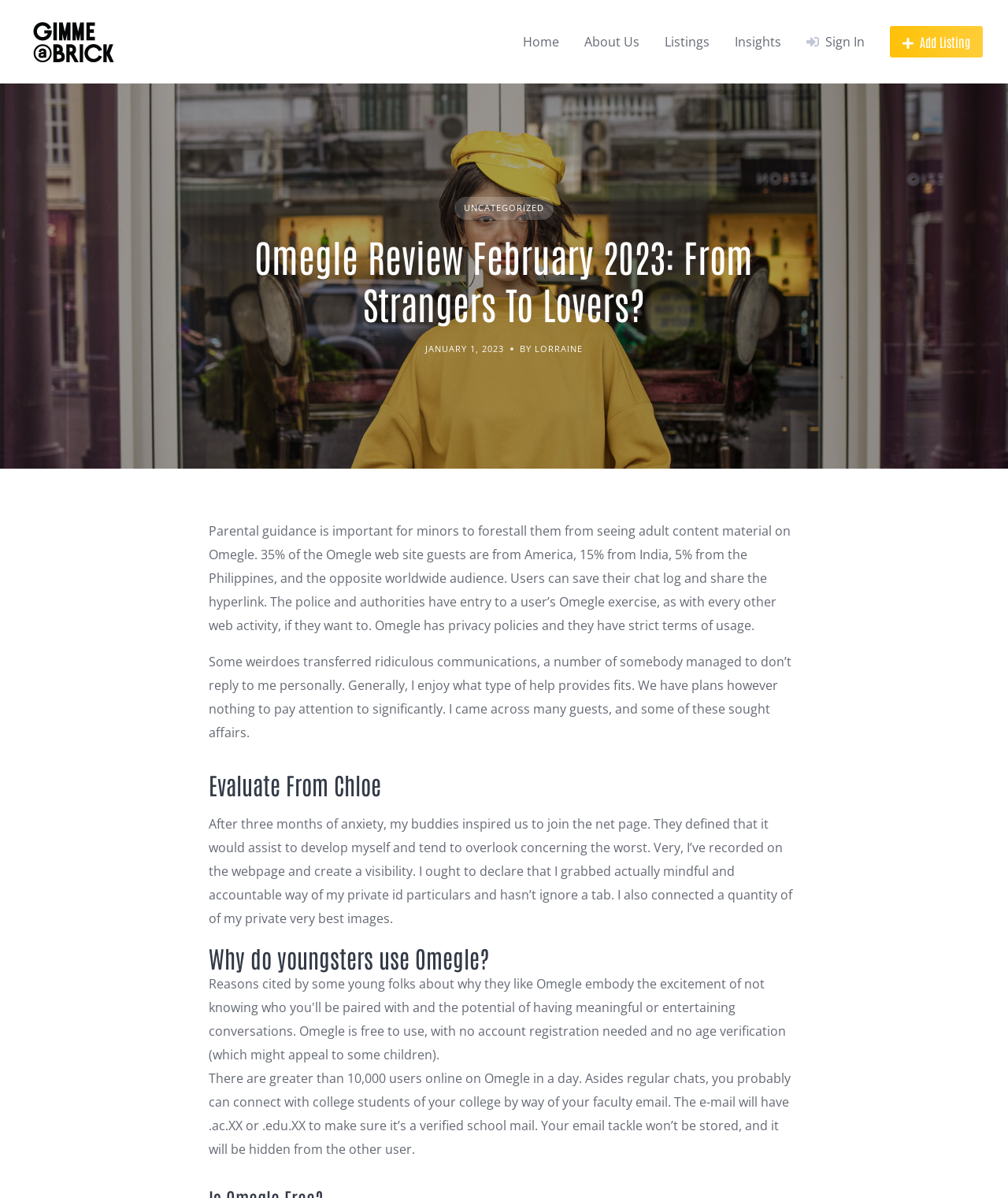Locate the bounding box coordinates of the area you need to click to fulfill this instruction: 'Click the 'Listings' link'. The coordinates must be in the form of four float numbers ranging from 0 to 1: [left, top, right, bottom].

[0.659, 0.027, 0.704, 0.043]